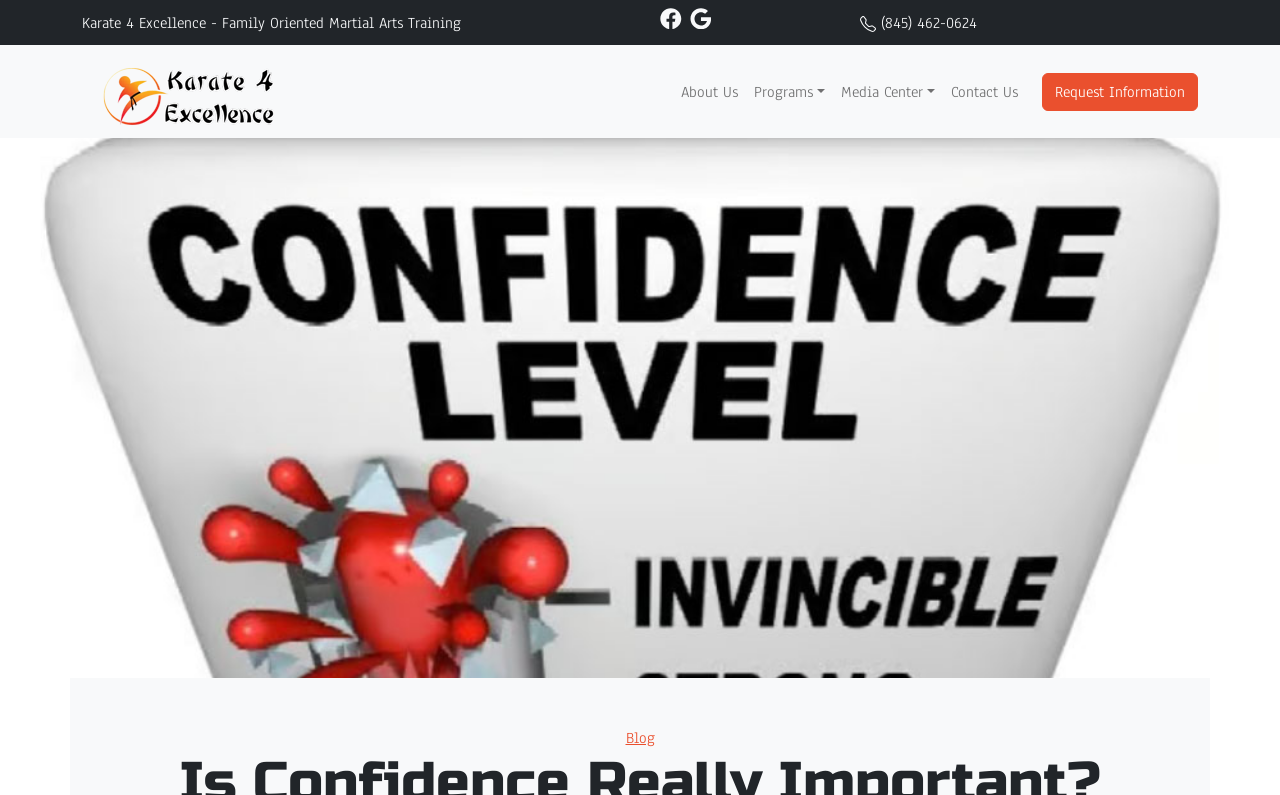Determine the bounding box coordinates of the clickable element to complete this instruction: "Request Information". Provide the coordinates in the format of four float numbers between 0 and 1, [left, top, right, bottom].

[0.814, 0.091, 0.936, 0.139]